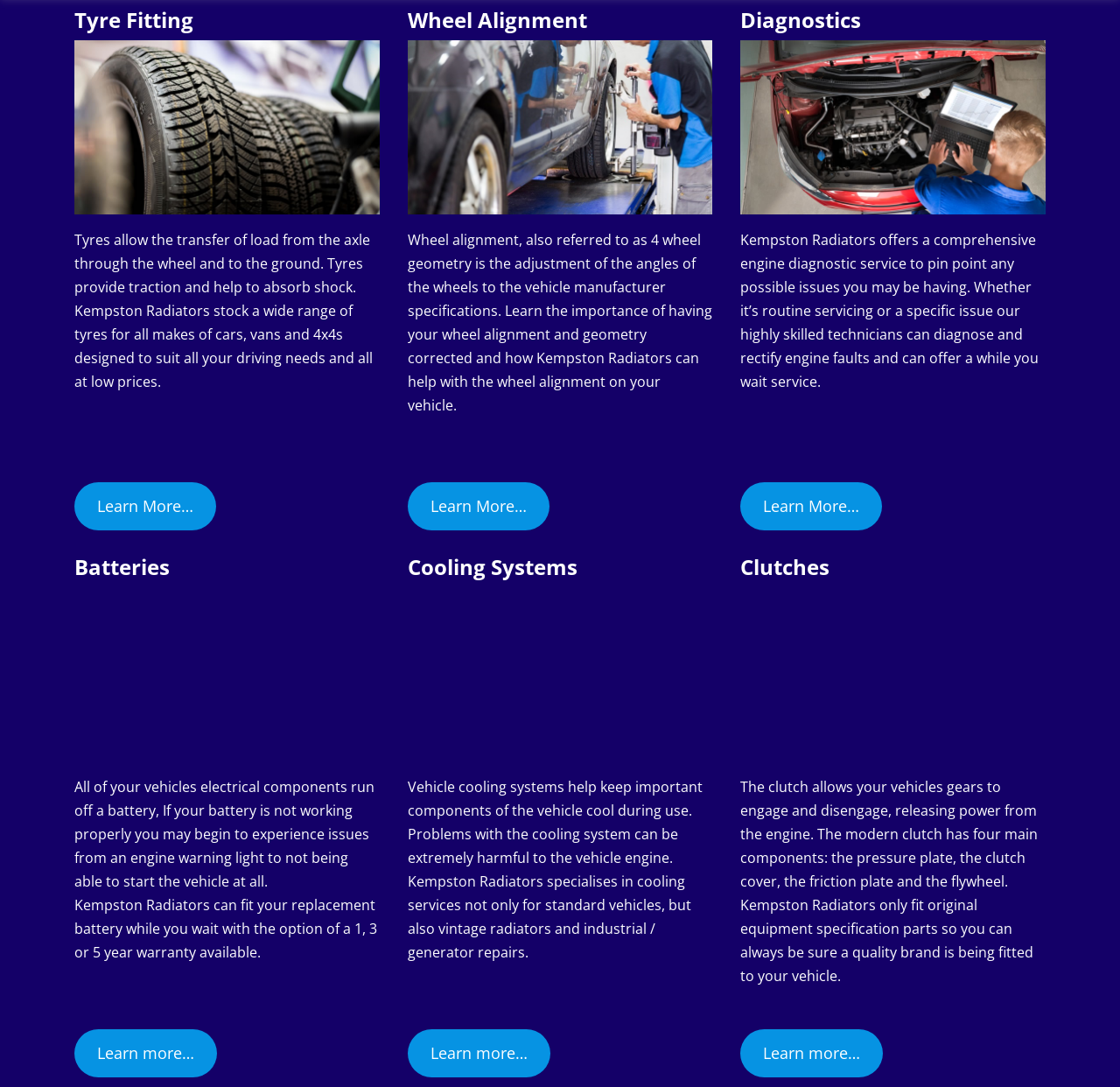What is the main topic of the webpage?
Based on the screenshot, respond with a single word or phrase.

Tyre Fitting and other car services